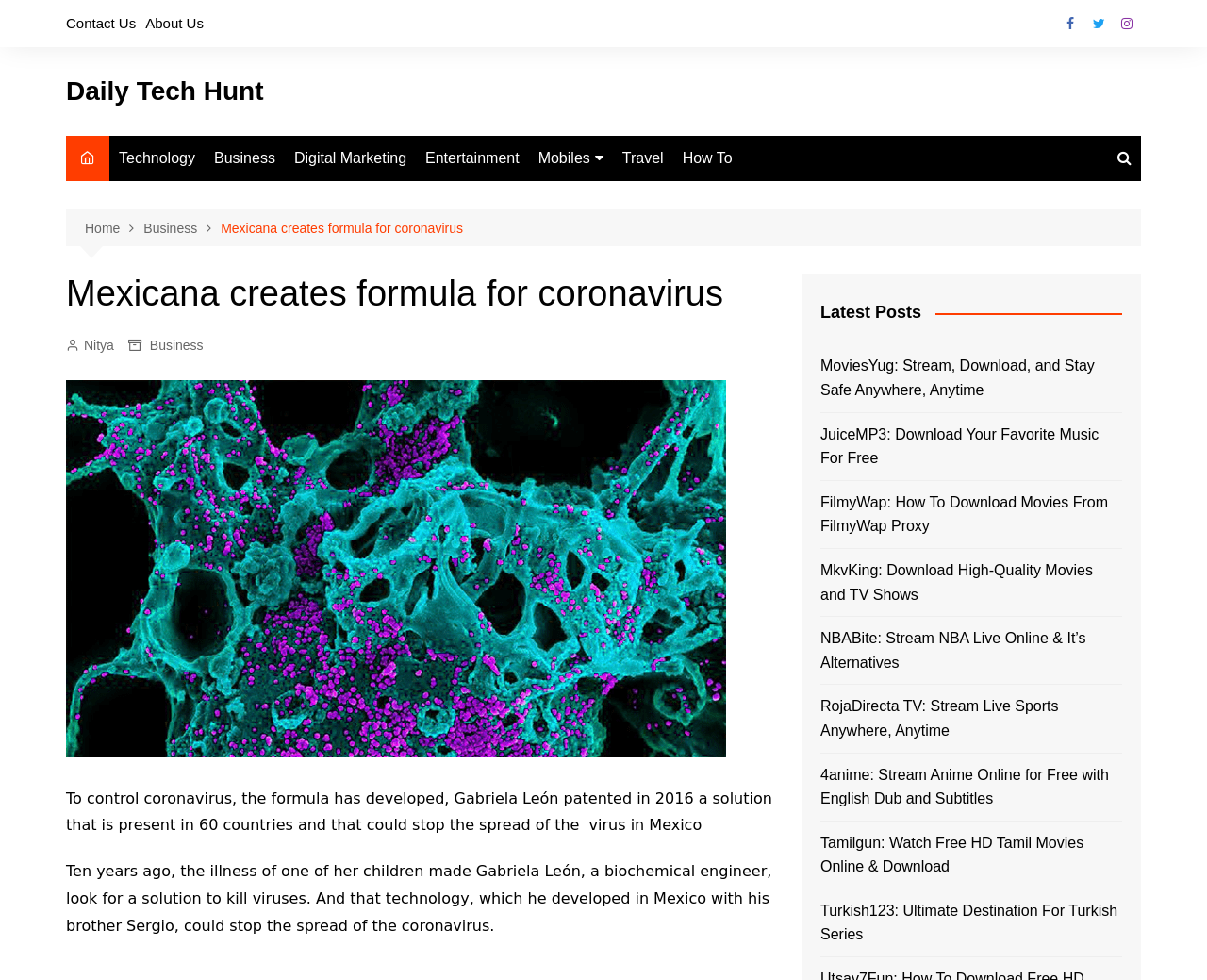Please identify the bounding box coordinates of the region to click in order to complete the given instruction: "Read about Technology". The coordinates should be four float numbers between 0 and 1, i.e., [left, top, right, bottom].

[0.091, 0.138, 0.169, 0.184]